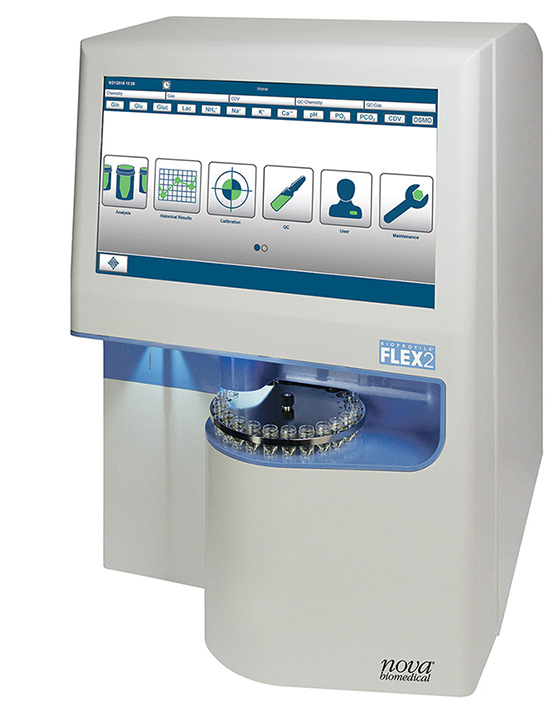Answer the question briefly using a single word or phrase: 
How many vials can the sample chamber accommodate?

Multiple